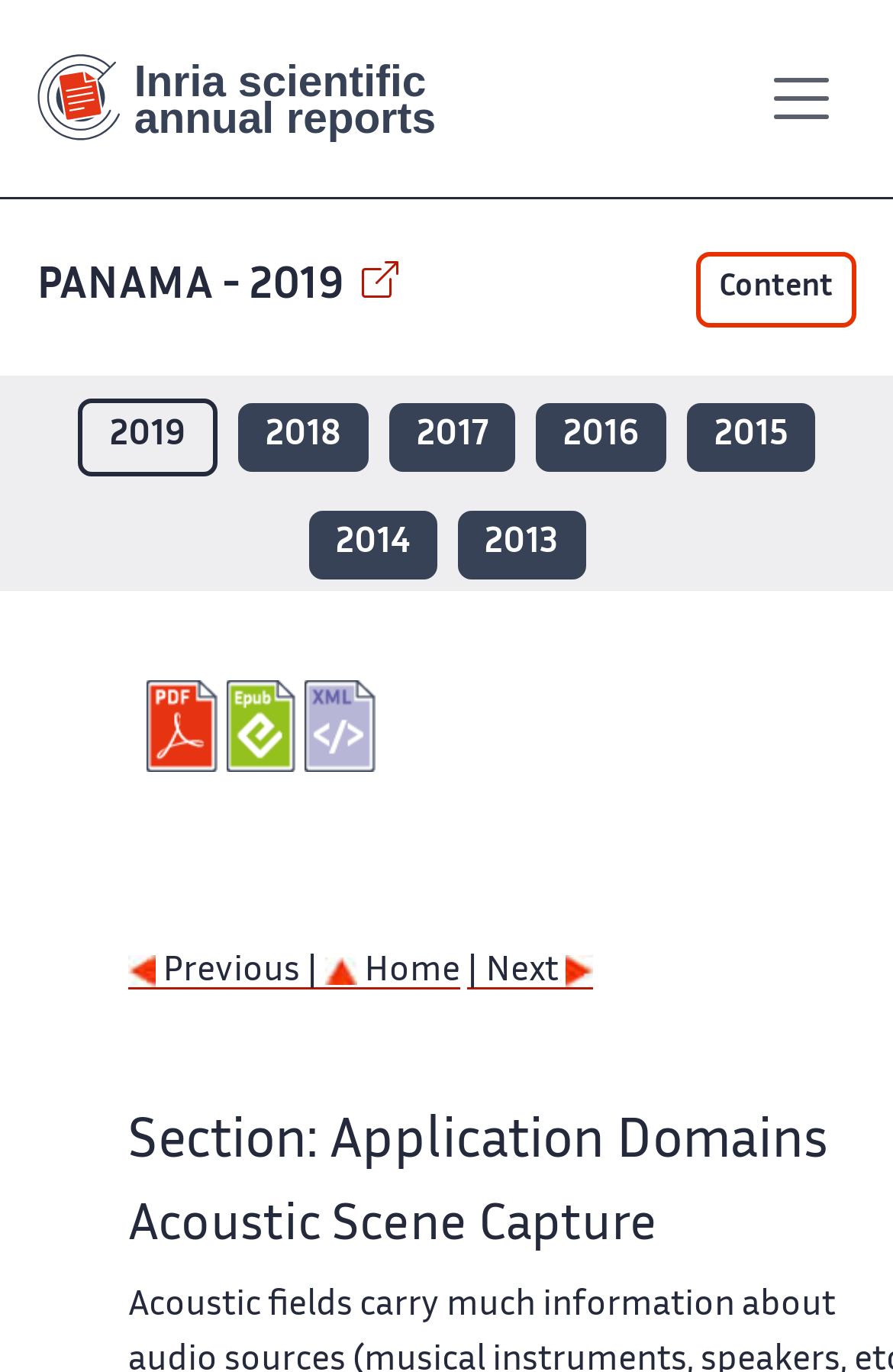Identify the bounding box coordinates of the area you need to click to perform the following instruction: "View 2018 report".

[0.297, 0.298, 0.382, 0.338]